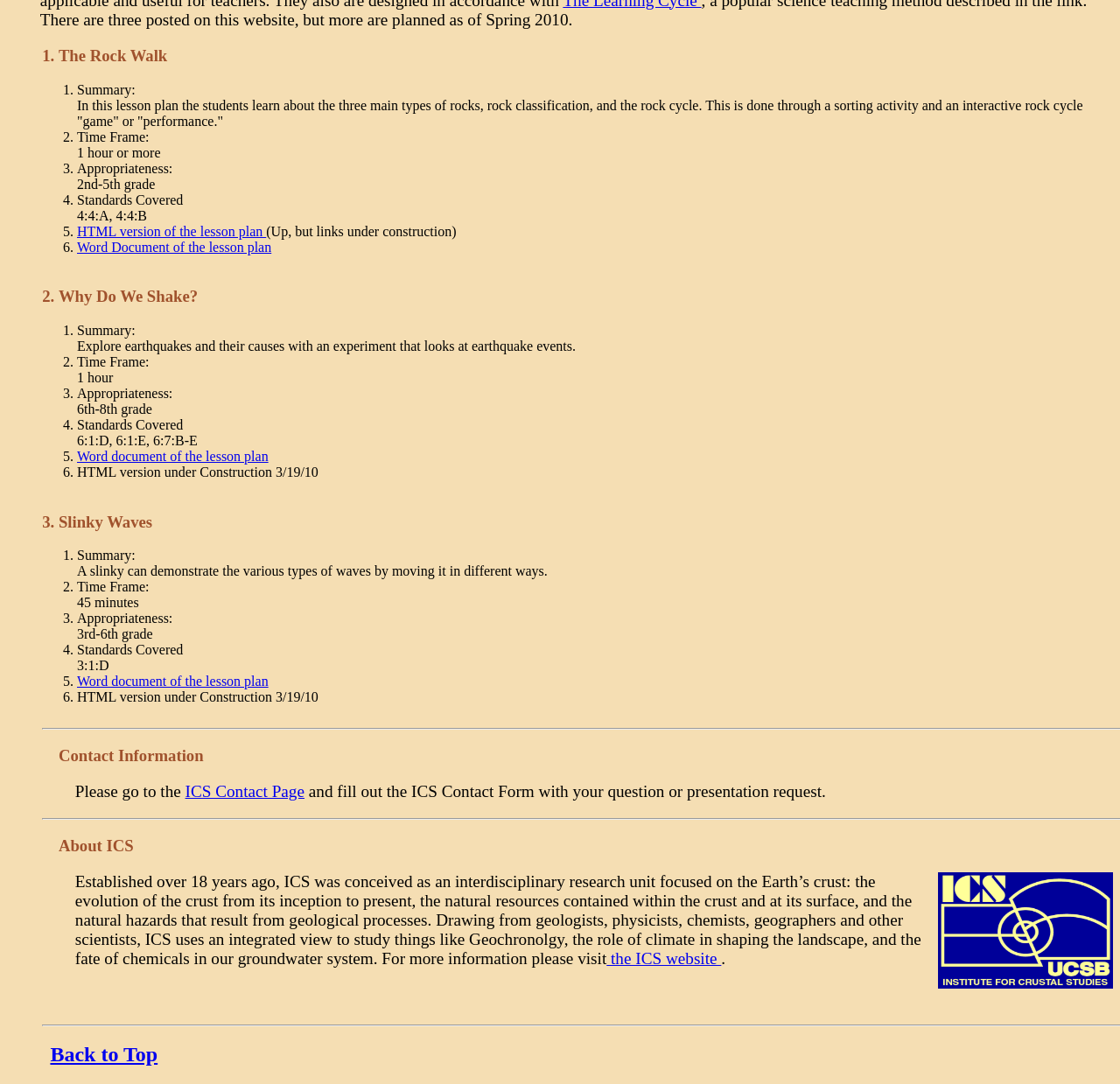From the element description: "Contact Us", extract the bounding box coordinates of the UI element. The coordinates should be expressed as four float numbers between 0 and 1, in the order [left, top, right, bottom].

None